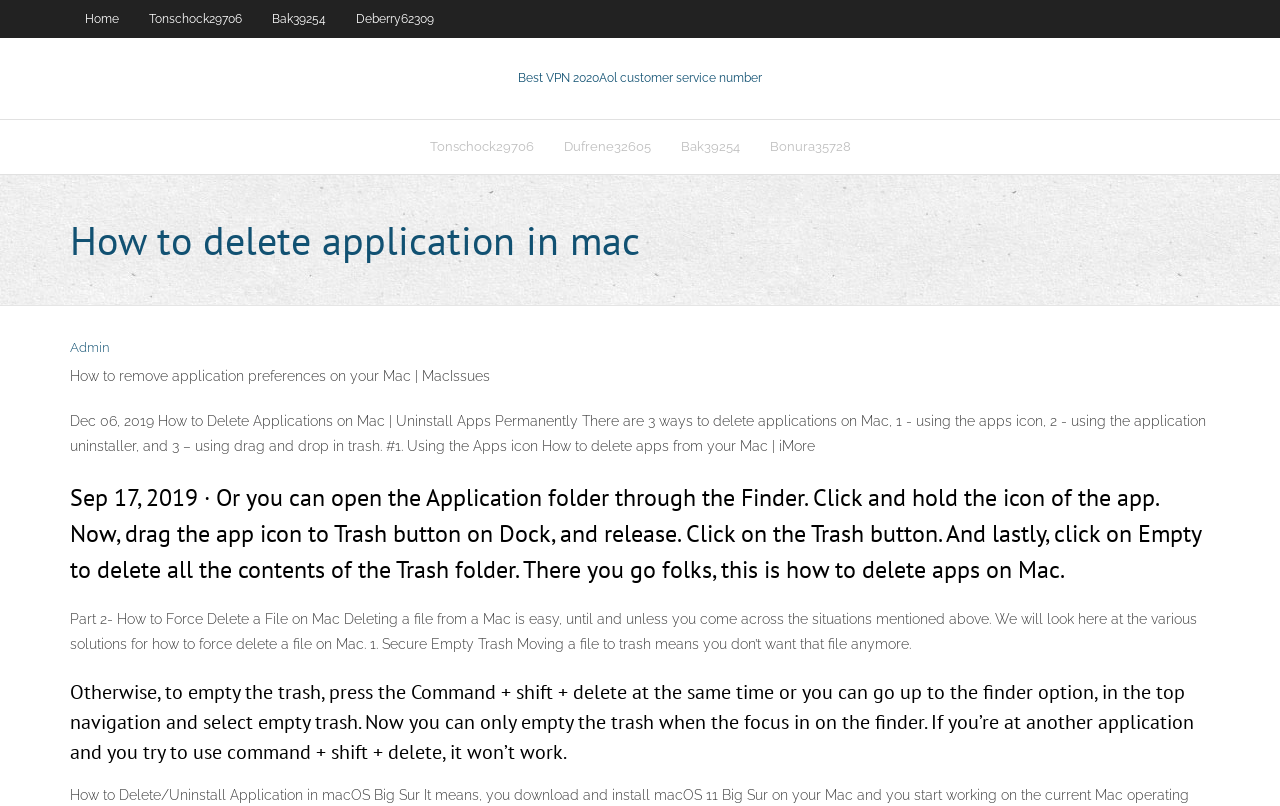Could you indicate the bounding box coordinates of the region to click in order to complete this instruction: "Read about Best VPN 2020".

[0.405, 0.088, 0.595, 0.105]